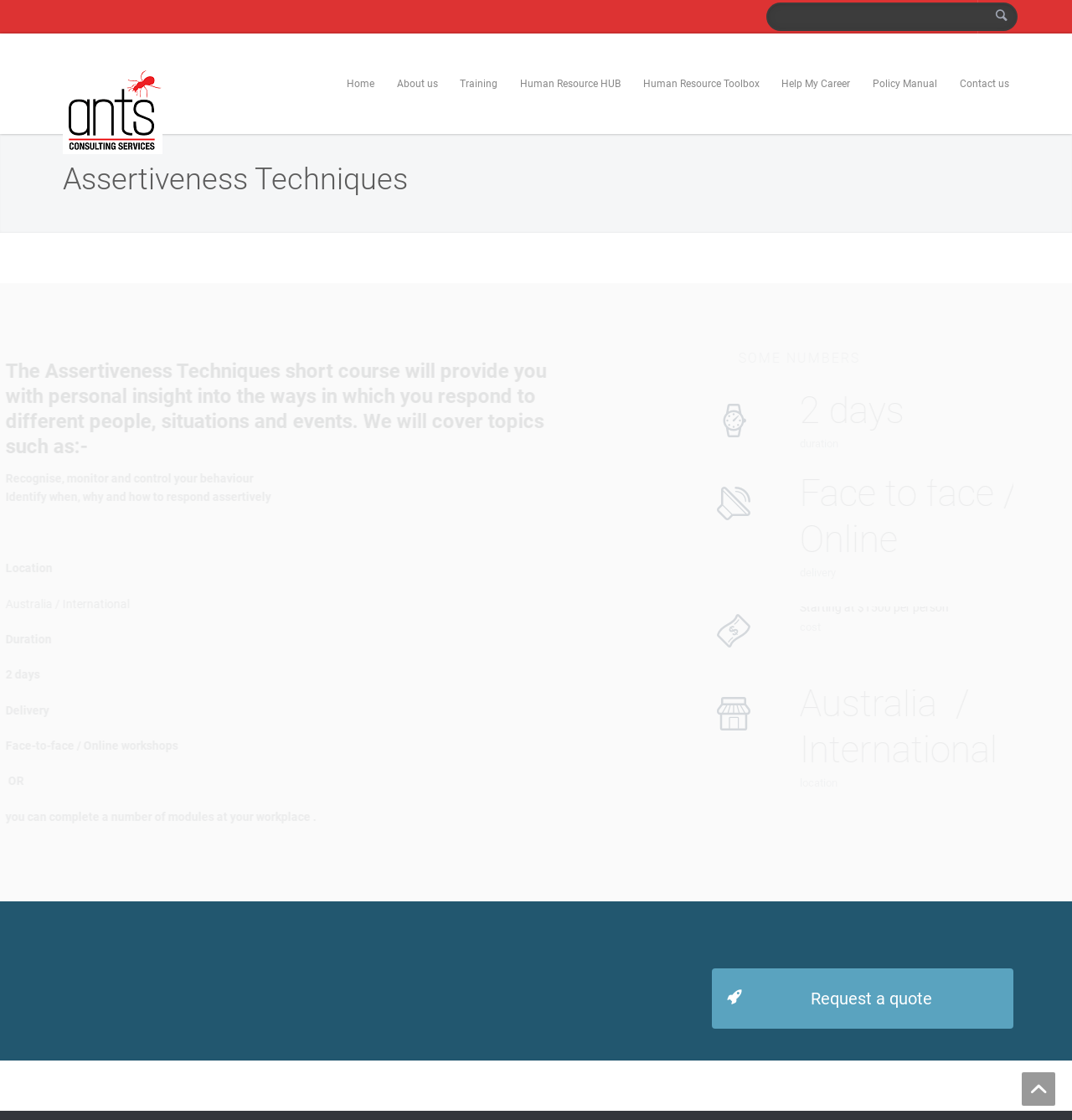How can I get more information about the Assertiveness Techniques short course?
Based on the visual information, provide a detailed and comprehensive answer.

To get more information about the Assertiveness Techniques short course, I can call a consultant on 0419256101, as mentioned in the webpage's content section.